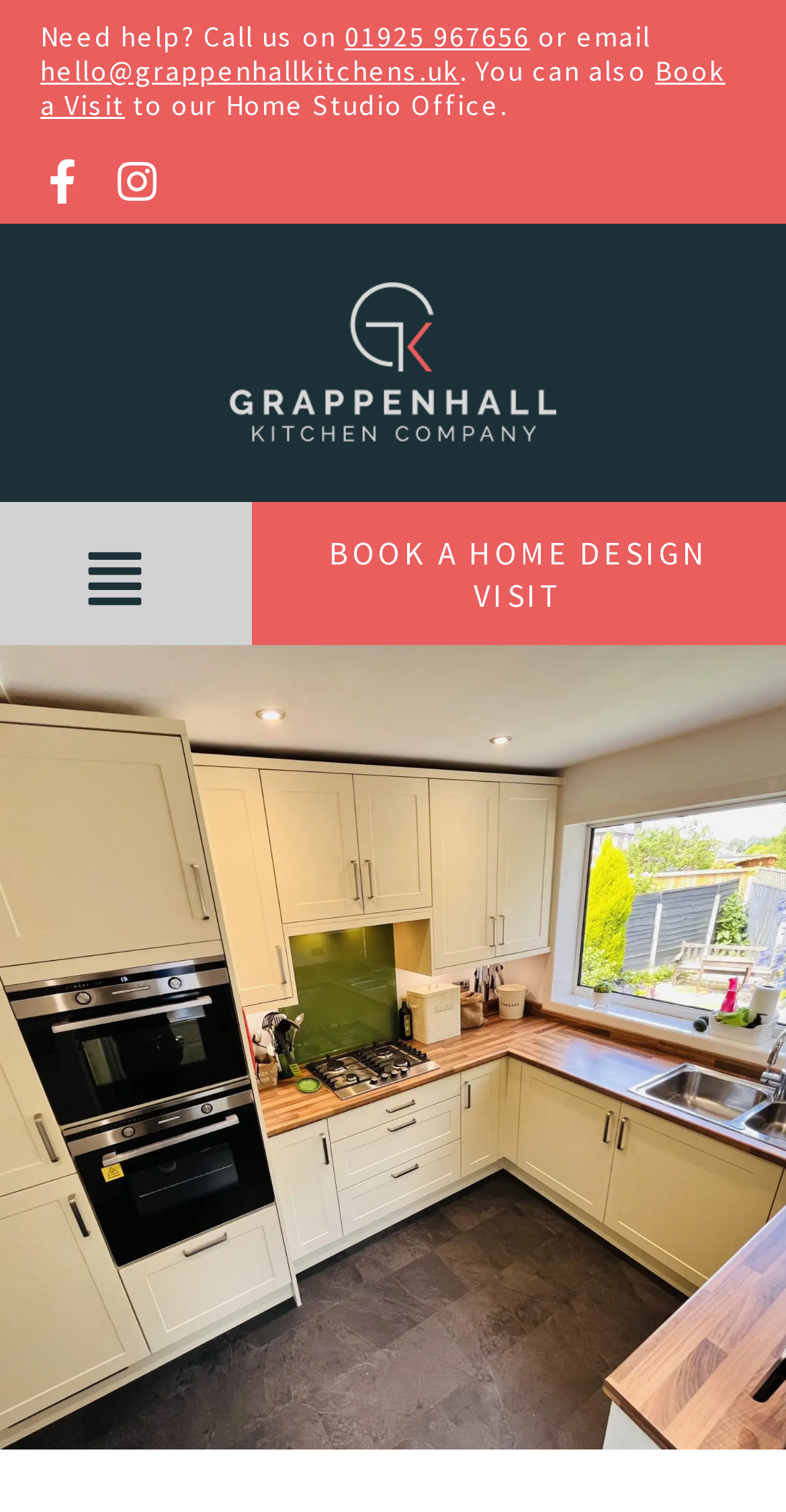Given the description of a UI element: "Facebook-f", identify the bounding box coordinates of the matching element in the webpage screenshot.

[0.051, 0.105, 0.108, 0.135]